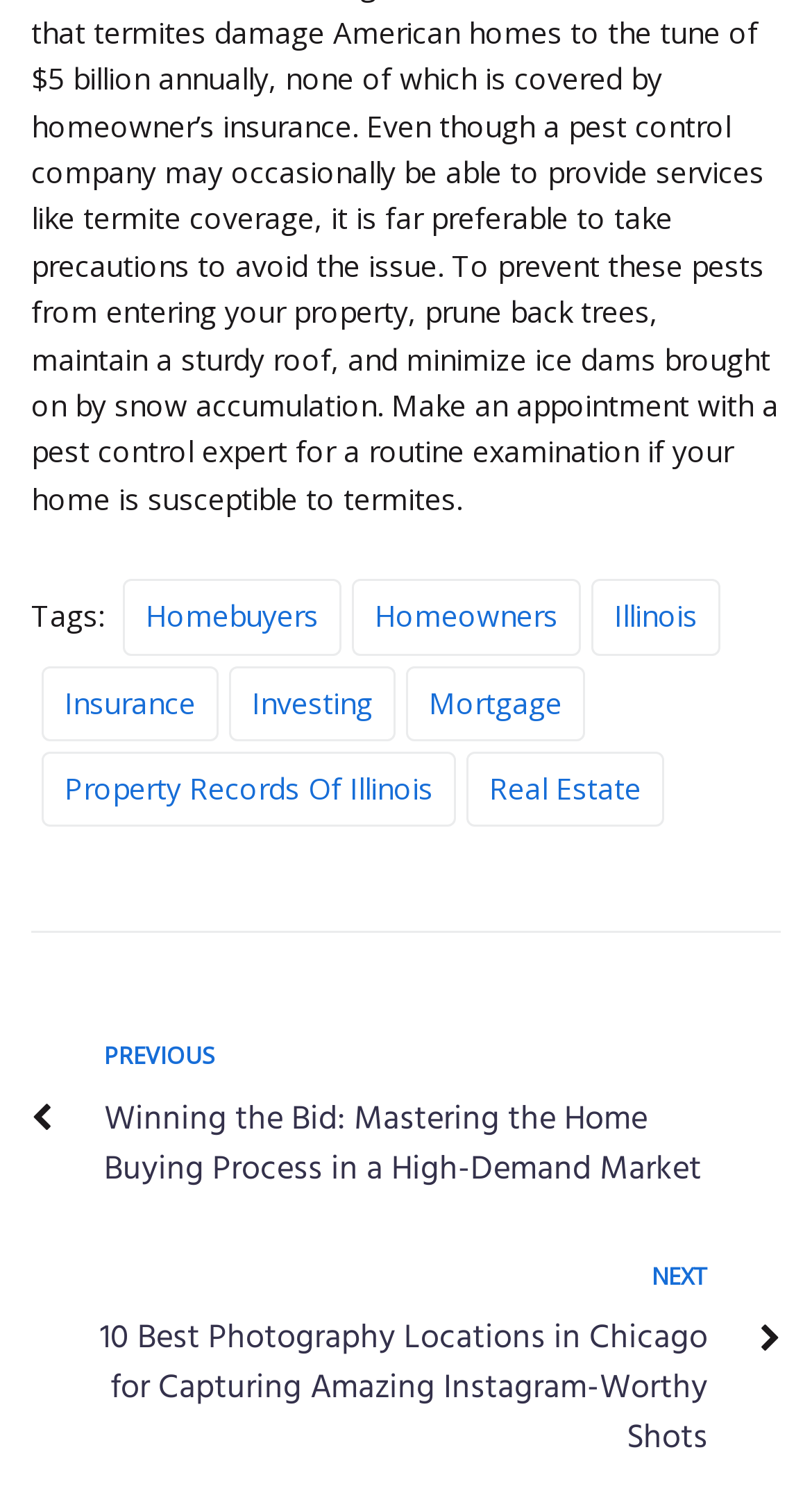Determine the bounding box for the UI element described here: "Real Estate".

[0.574, 0.5, 0.818, 0.551]